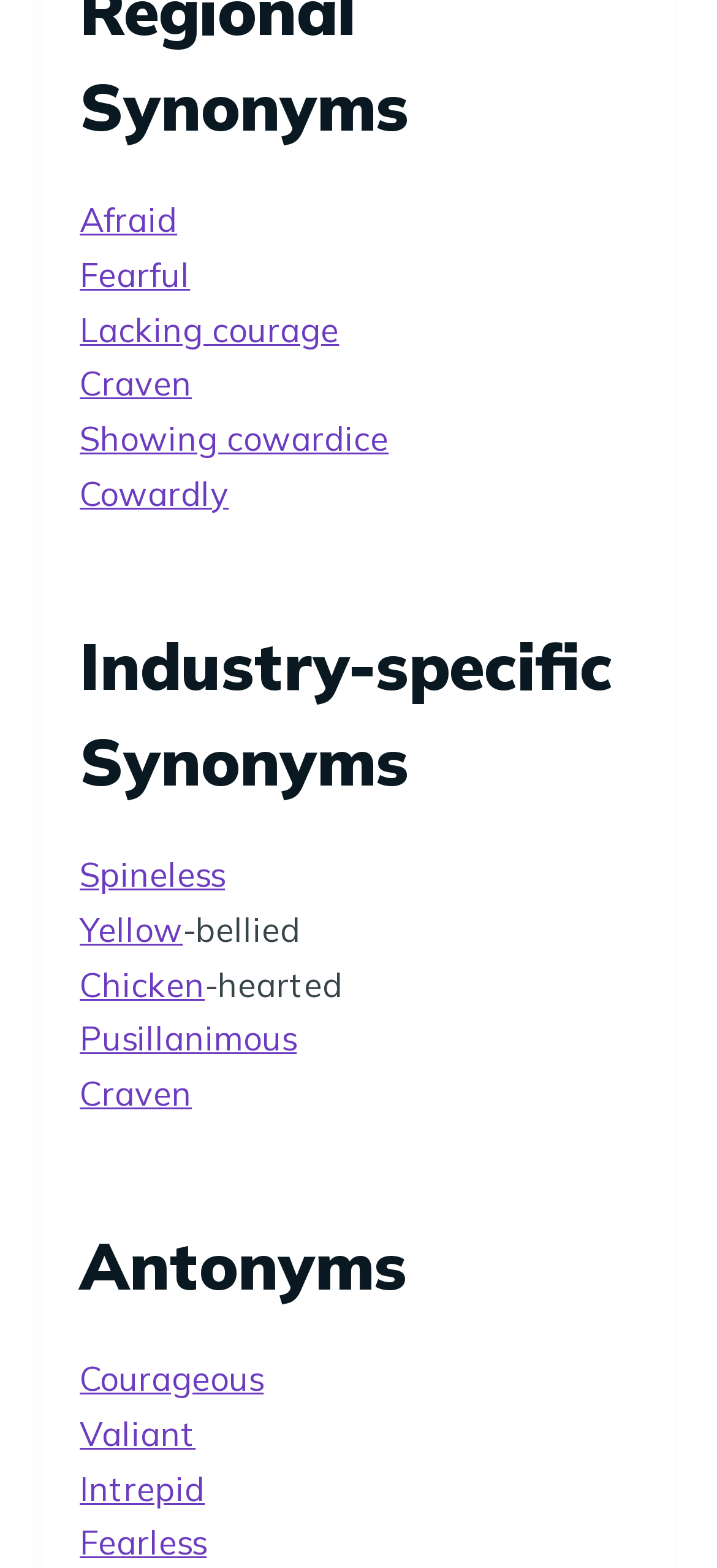Specify the bounding box coordinates of the area to click in order to follow the given instruction: "view 'Industry-specific Synonyms'."

[0.111, 0.394, 0.889, 0.517]